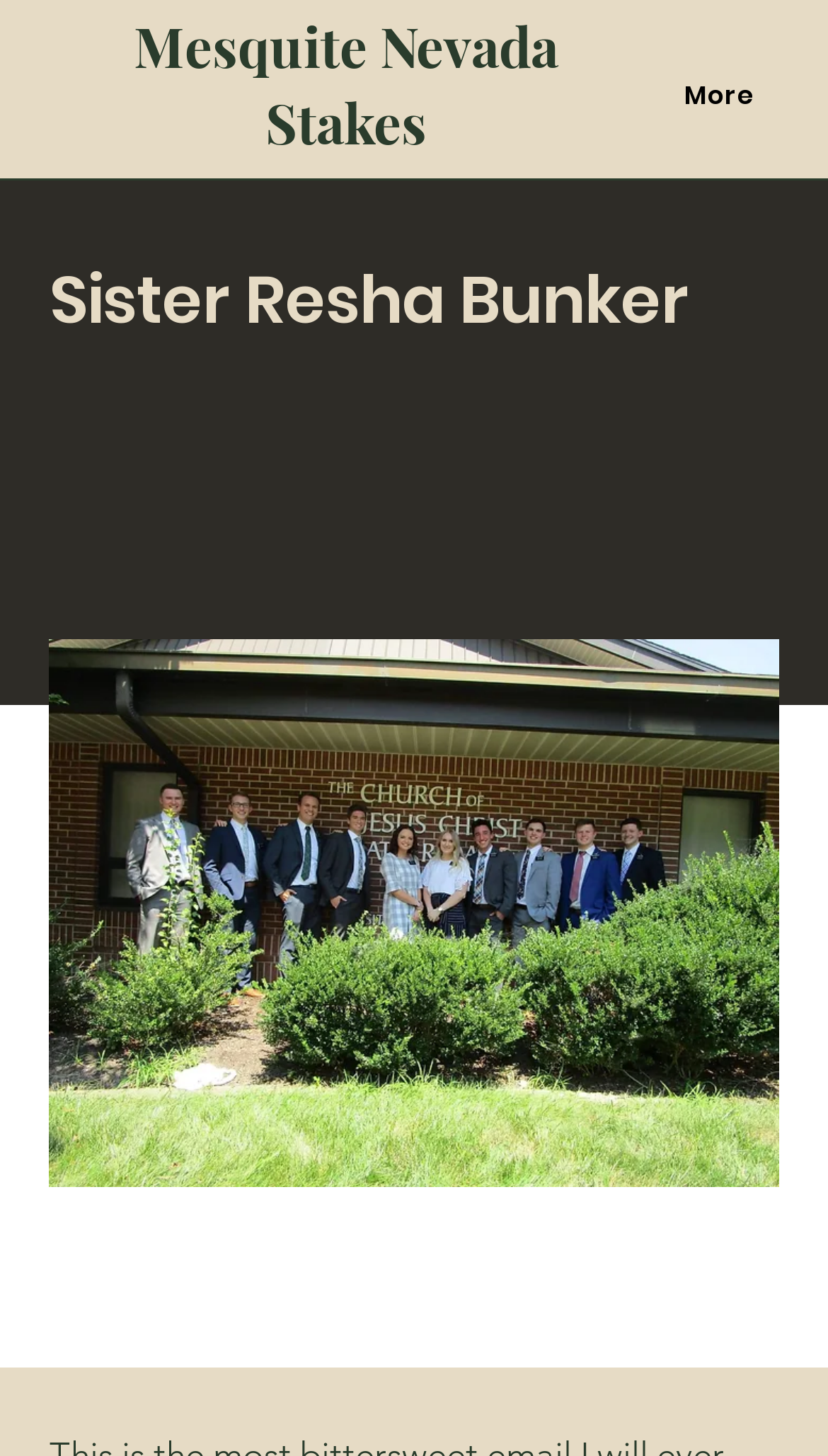Given the webpage screenshot, identify the bounding box of the UI element that matches this description: "More".

[0.788, 0.034, 0.95, 0.097]